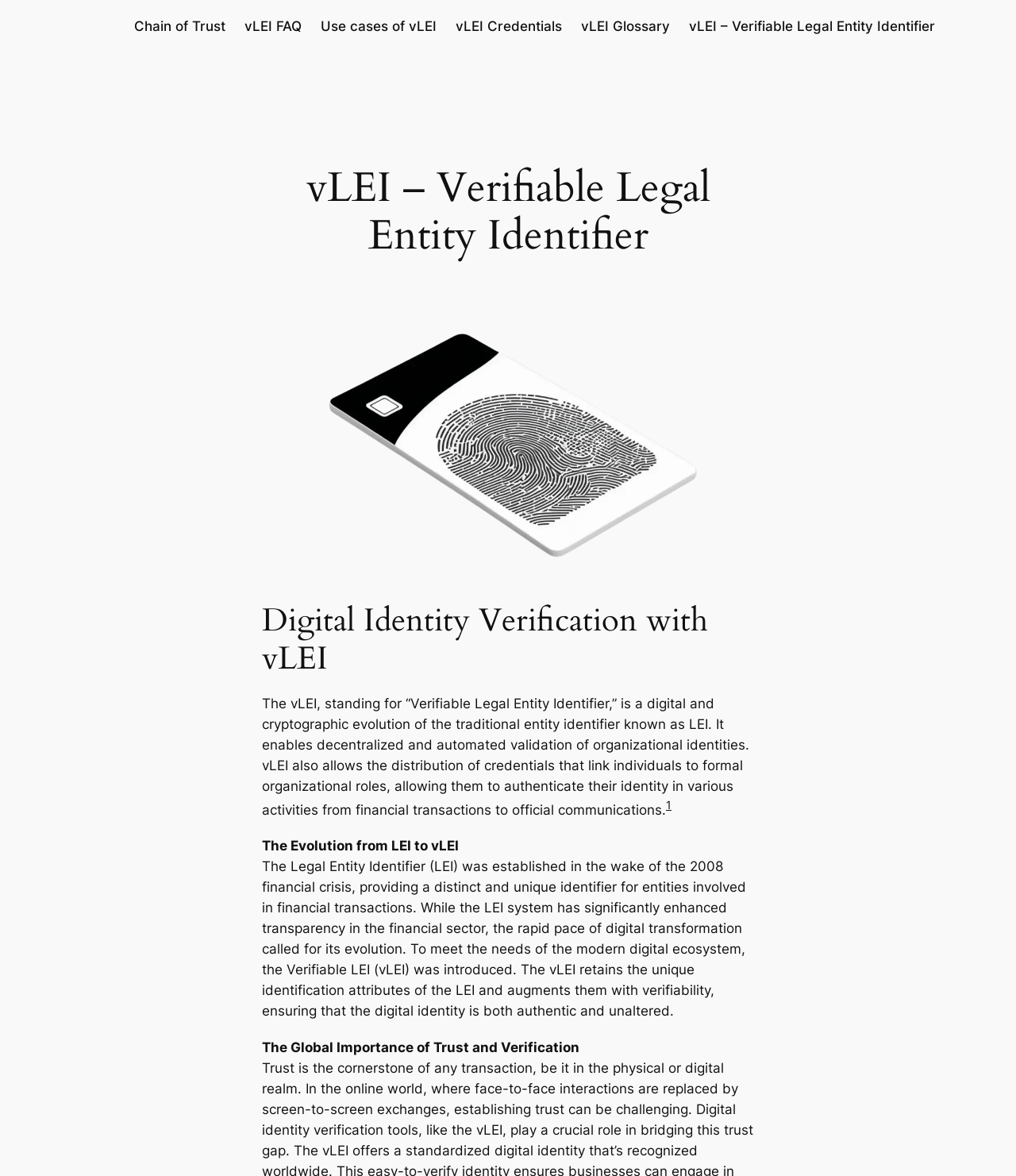What is the difference between LEI and vLEI?
Based on the image, respond with a single word or phrase.

Verifiability